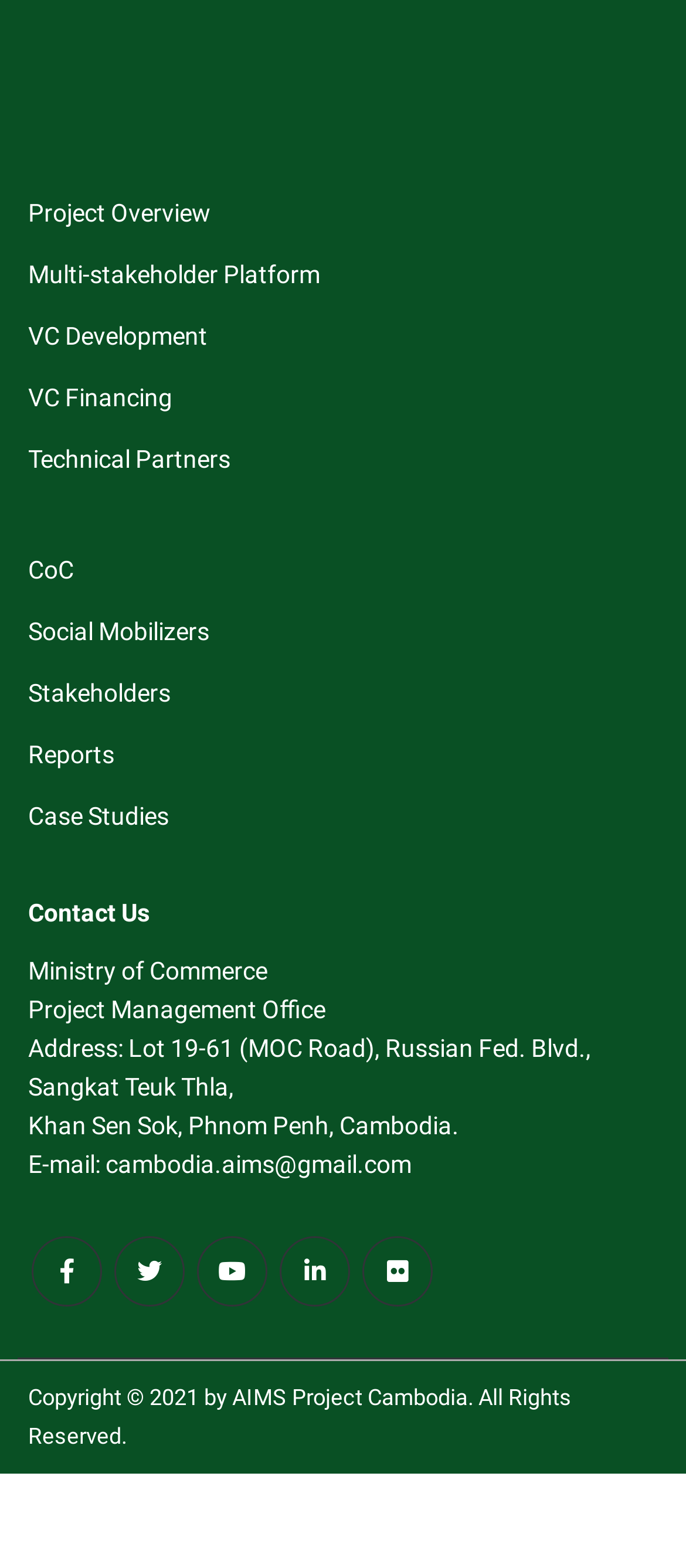Locate the UI element described by Project Overview and provide its bounding box coordinates. Use the format (top-left x, top-left y, bottom-right x, bottom-right y) with all values as floating point numbers between 0 and 1.

[0.041, 0.127, 0.308, 0.145]